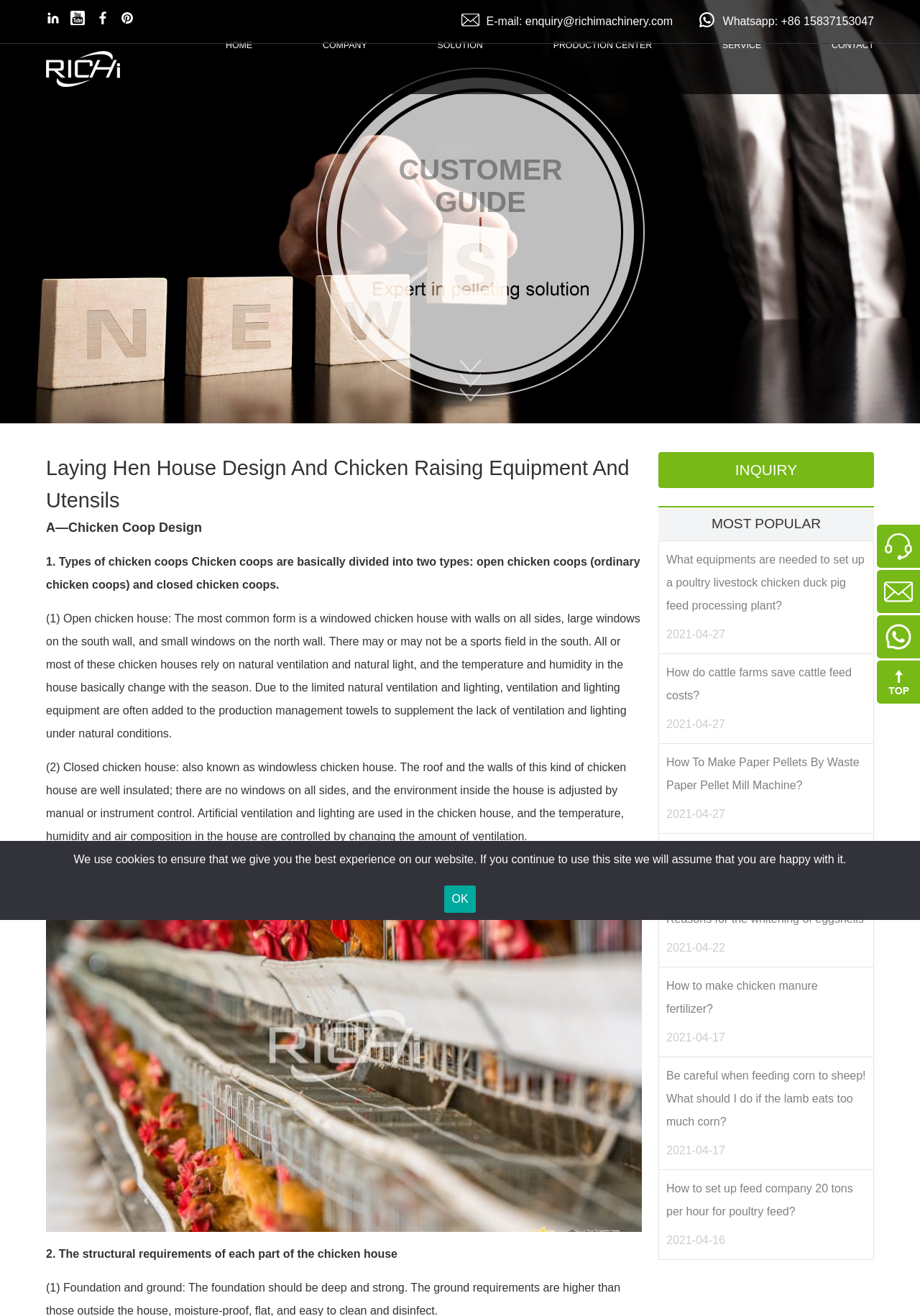How many types of chicken coops are mentioned on the webpage?
Use the image to answer the question with a single word or phrase.

Two